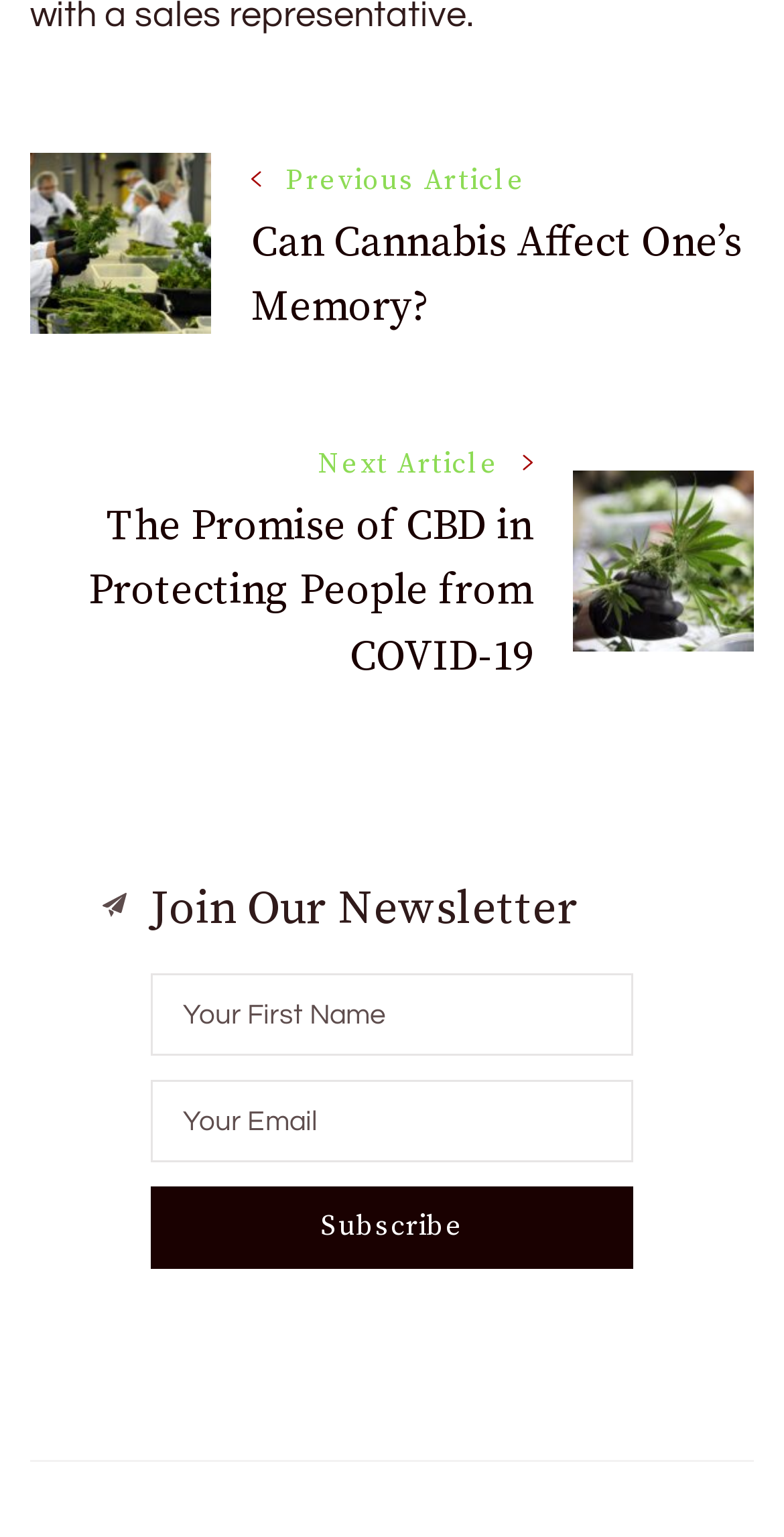What is the topic of the linked article?
Please respond to the question thoroughly and include all relevant details.

I determined the topic of the linked article by looking at the link element with the text 'Ways to Become a Better Buyer for Your Dispensary' which is a child element of the figure element with ID 200.